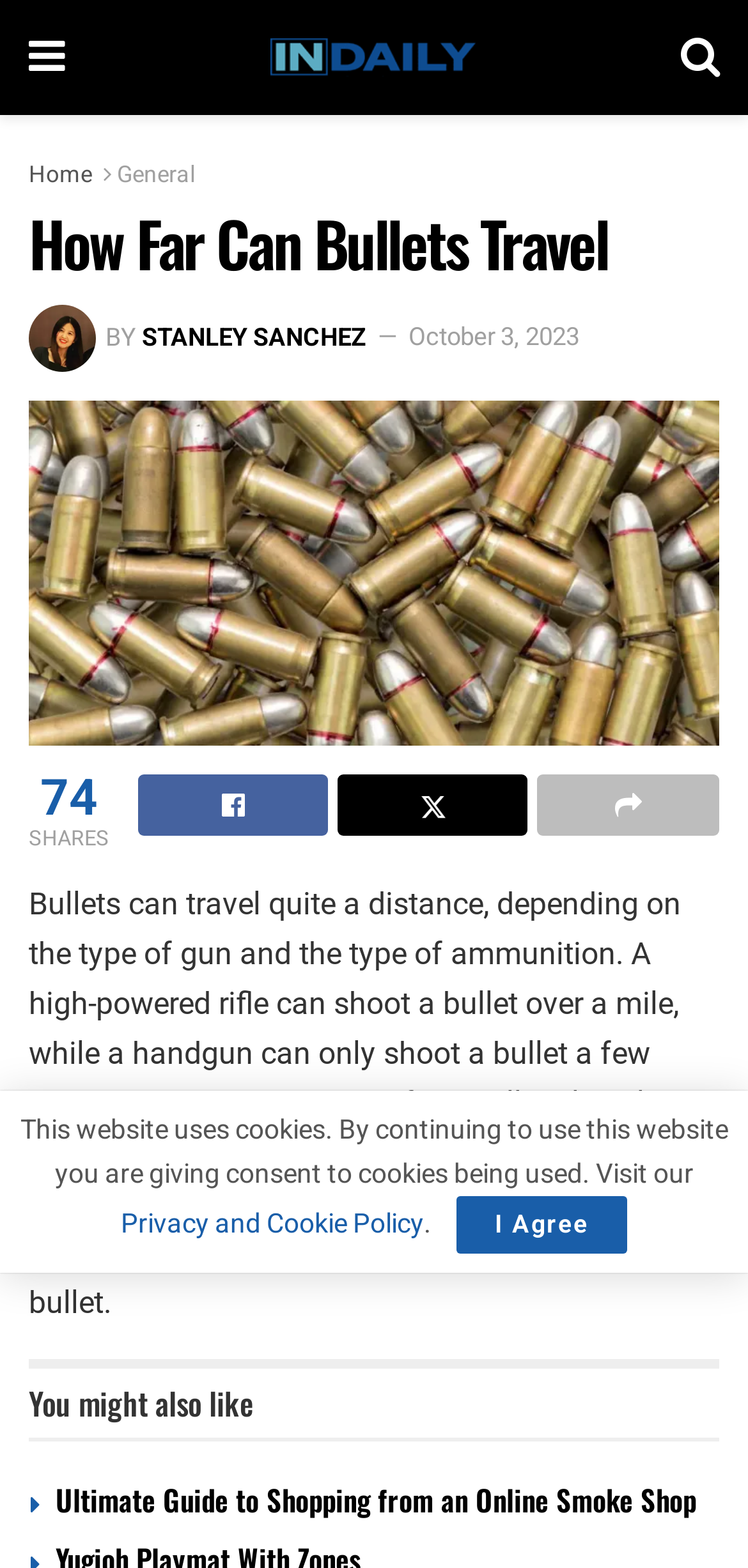Please find the top heading of the webpage and generate its text.

How Far Can Bullets Travel